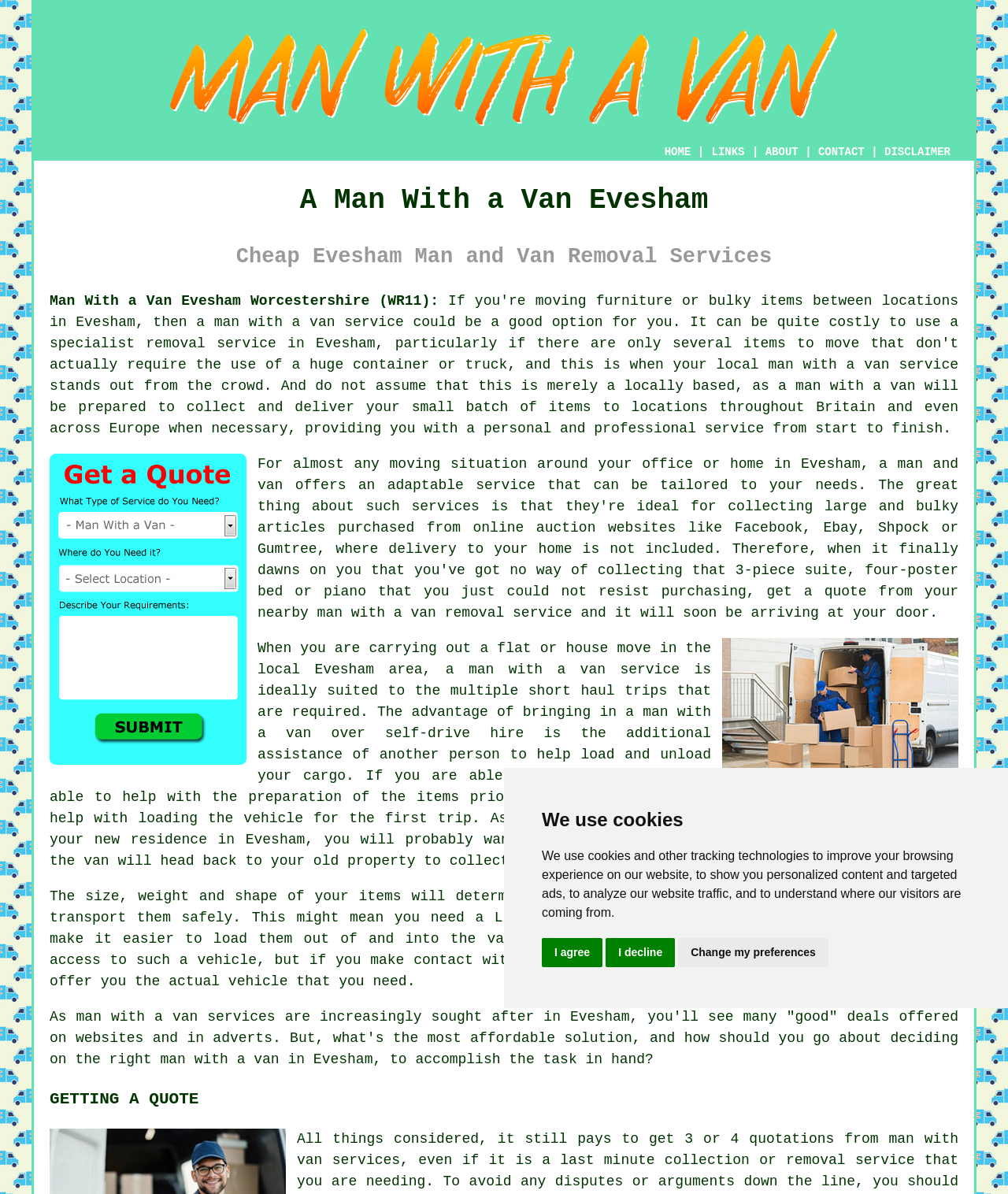Please specify the bounding box coordinates of the region to click in order to perform the following instruction: "Click the ABOUT link".

[0.759, 0.122, 0.792, 0.133]